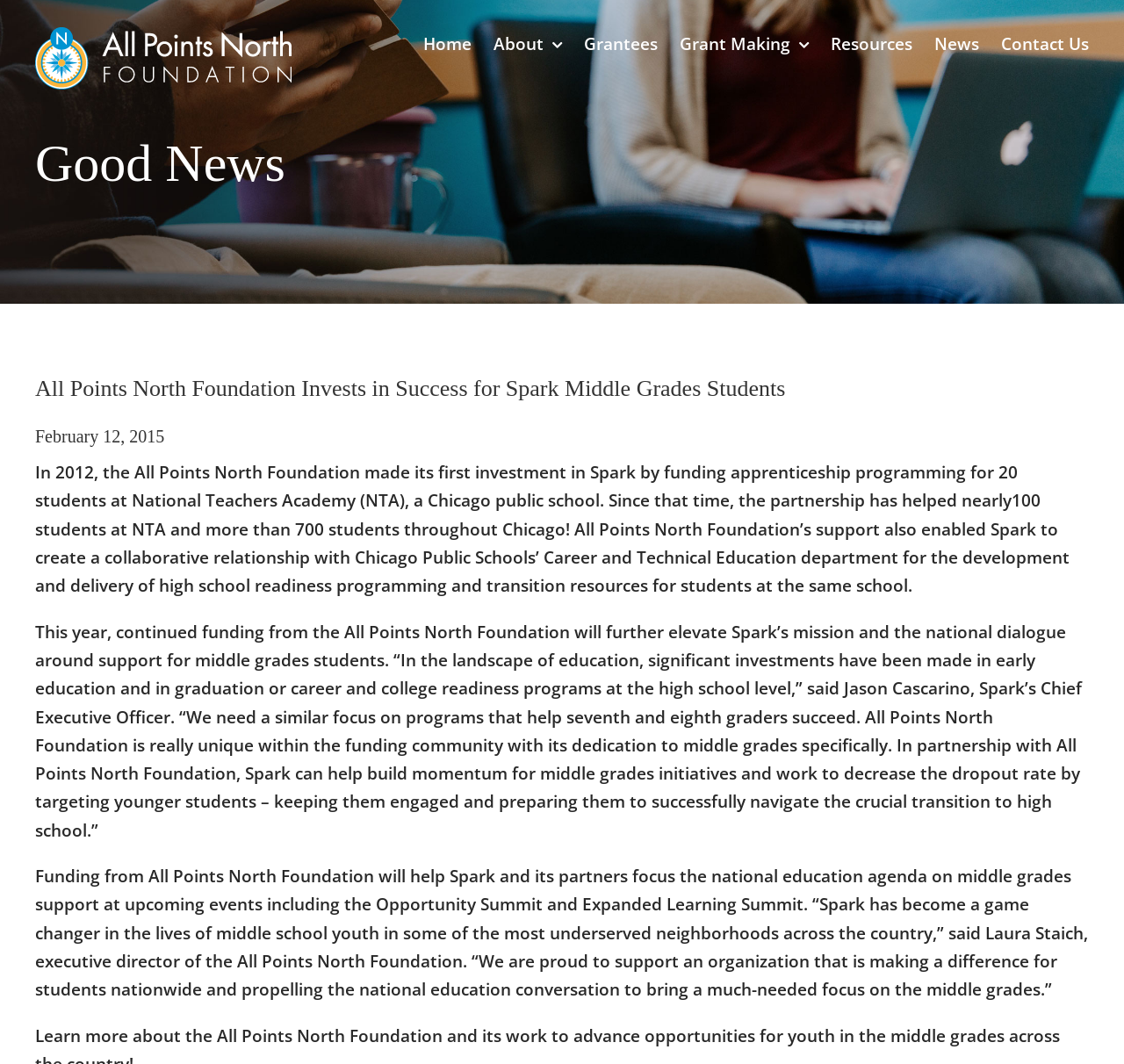What is the name of the foundation mentioned?
From the image, respond with a single word or phrase.

All Points North Foundation